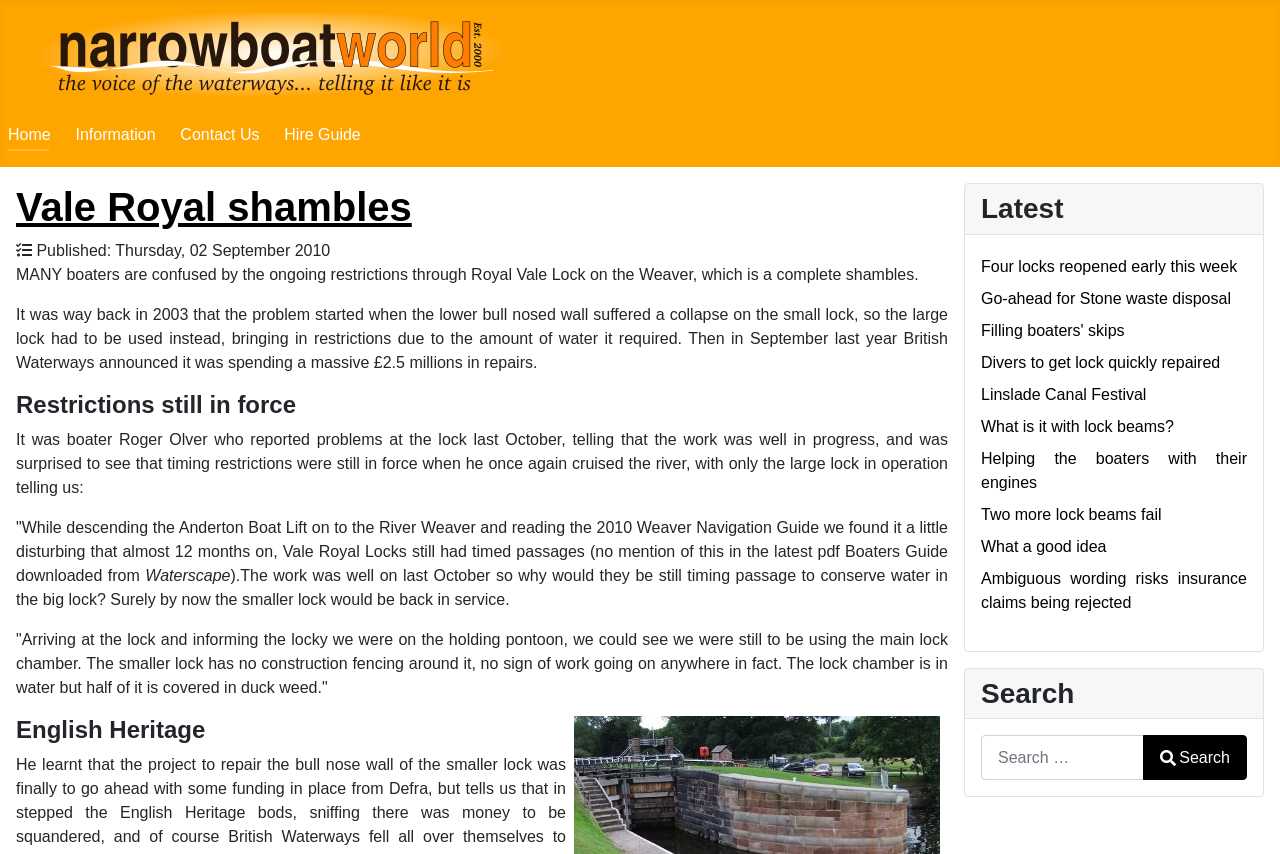Please identify the bounding box coordinates of the clickable area that will fulfill the following instruction: "Check the 'Latest' news". The coordinates should be in the format of four float numbers between 0 and 1, i.e., [left, top, right, bottom].

[0.754, 0.215, 0.987, 0.275]